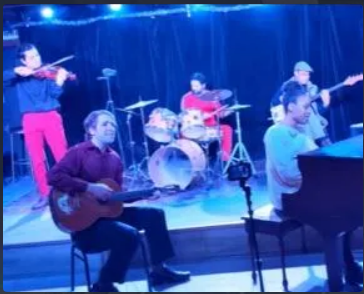Using the information shown in the image, answer the question with as much detail as possible: Where is the fundraising event likely taking place?

The caption suggests that the event is likely part of a fundraising event at Pet Park in CSL, based on the event's promotion.